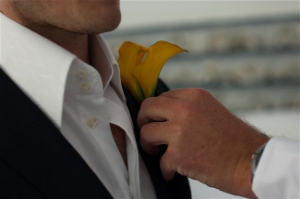What type of flower is being placed on the man's lapel?
Kindly answer the question with as much detail as you can.

The caption specifically mentions that a 'vibrant yellow calla lily boutonniere' is being placed on the man's lapel, indicating that the flower is a calla lily.